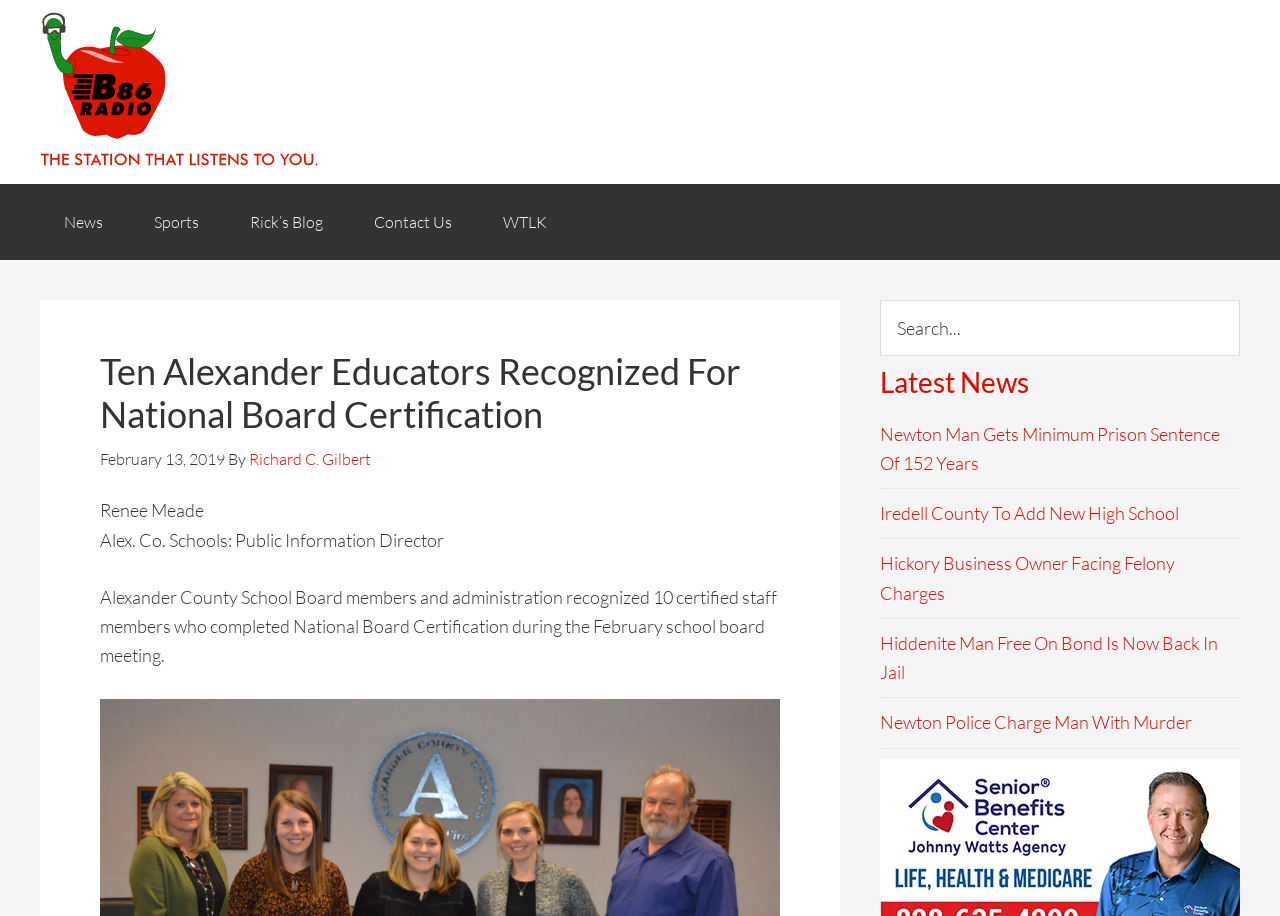Respond with a single word or phrase to the following question: What is the date of the school board meeting?

February 13, 2019